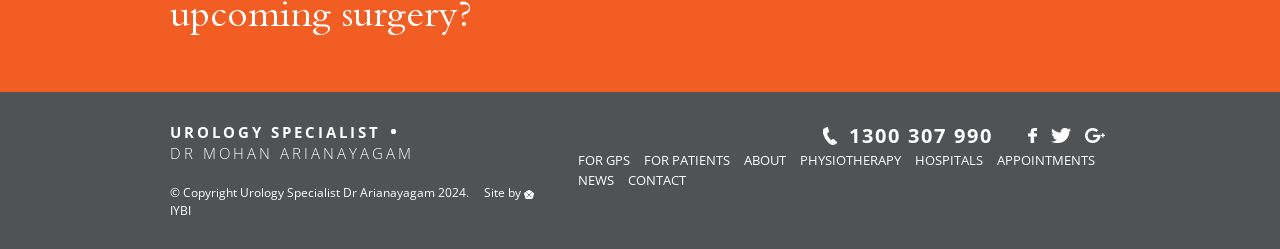Kindly determine the bounding box coordinates of the area that needs to be clicked to fulfill this instruction: "Click on FOR PATIENTS".

[0.503, 0.607, 0.57, 0.679]